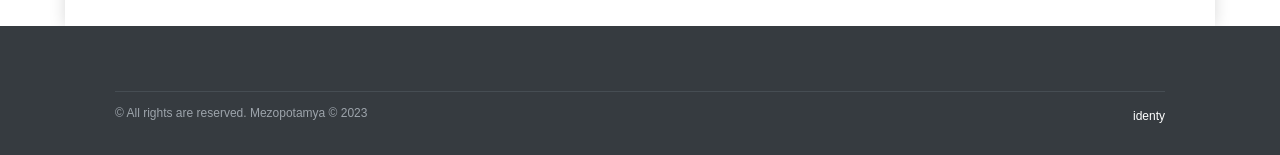Answer the question below using just one word or a short phrase: 
What is the date of the latest news article?

06/05/2024